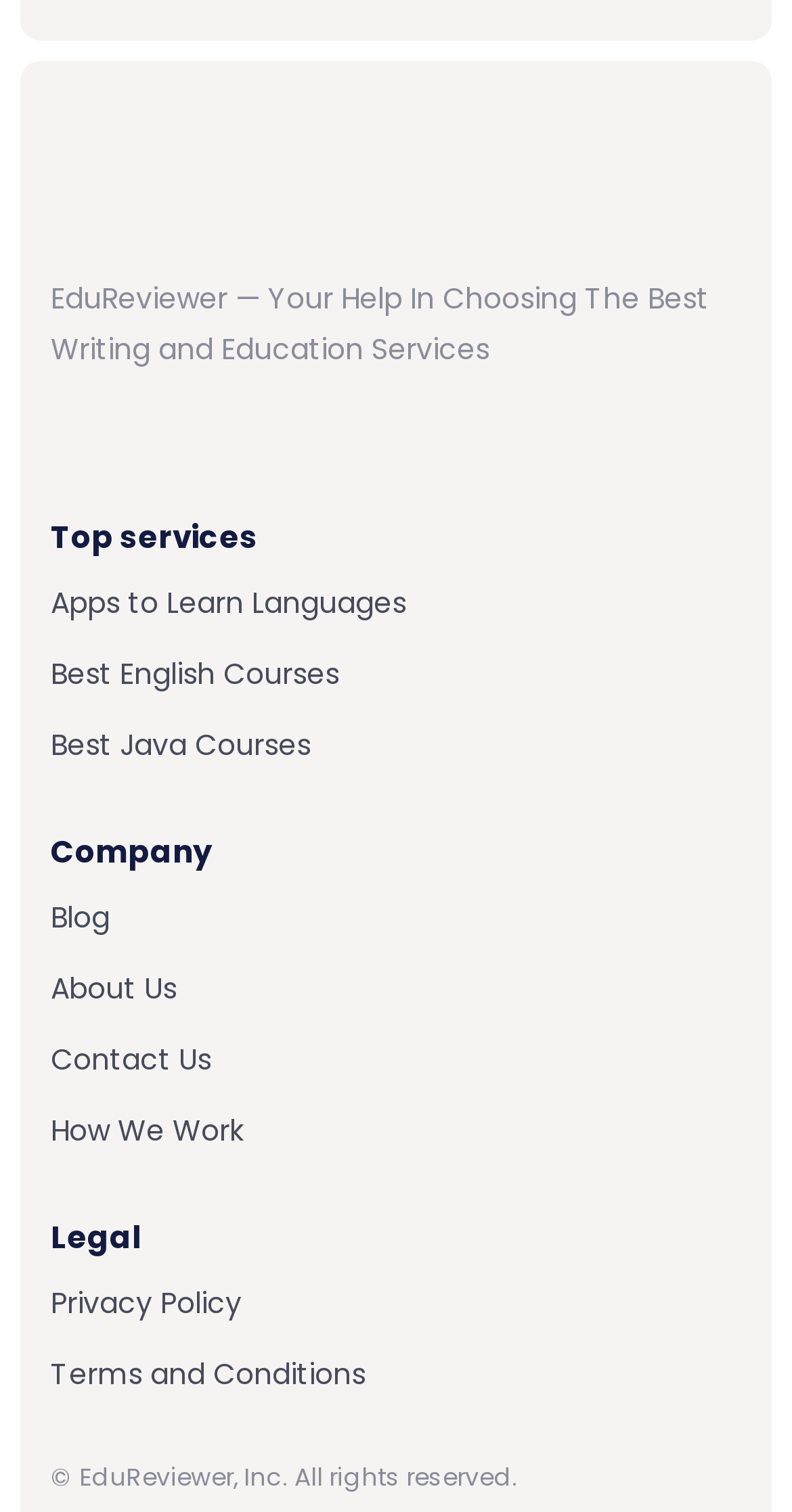Identify the bounding box of the HTML element described here: "Apps to Learn Languages". Provide the coordinates as four float numbers between 0 and 1: [left, top, right, bottom].

[0.064, 0.386, 0.513, 0.413]